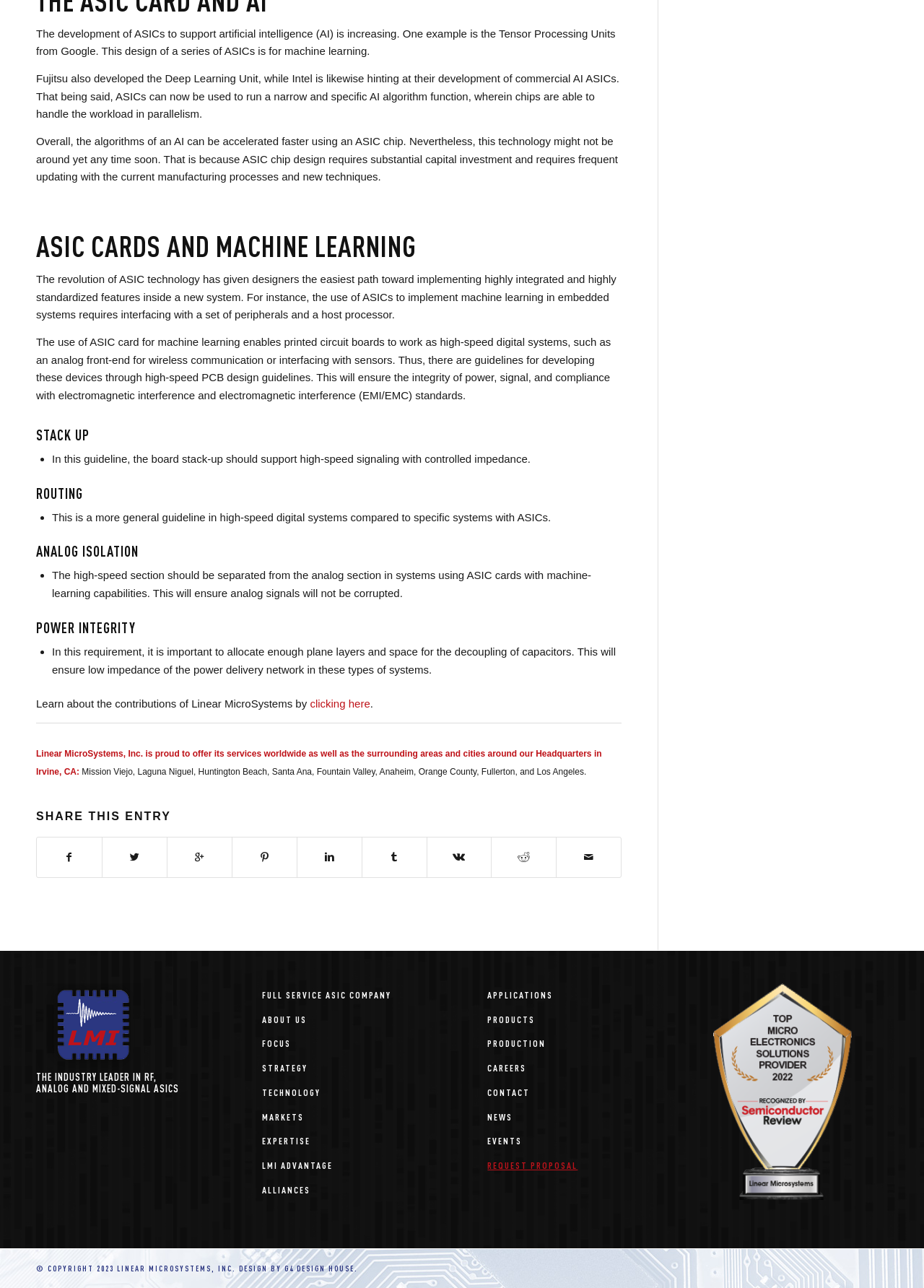Could you please study the image and provide a detailed answer to the question:
How many headings are there in the article?

There are five headings in the article: 'ASIC CARDS AND MACHINE LEARNING', 'STACK UP', 'ROUTING', 'ANALOG ISOLATION', and 'POWER INTEGRITY'.